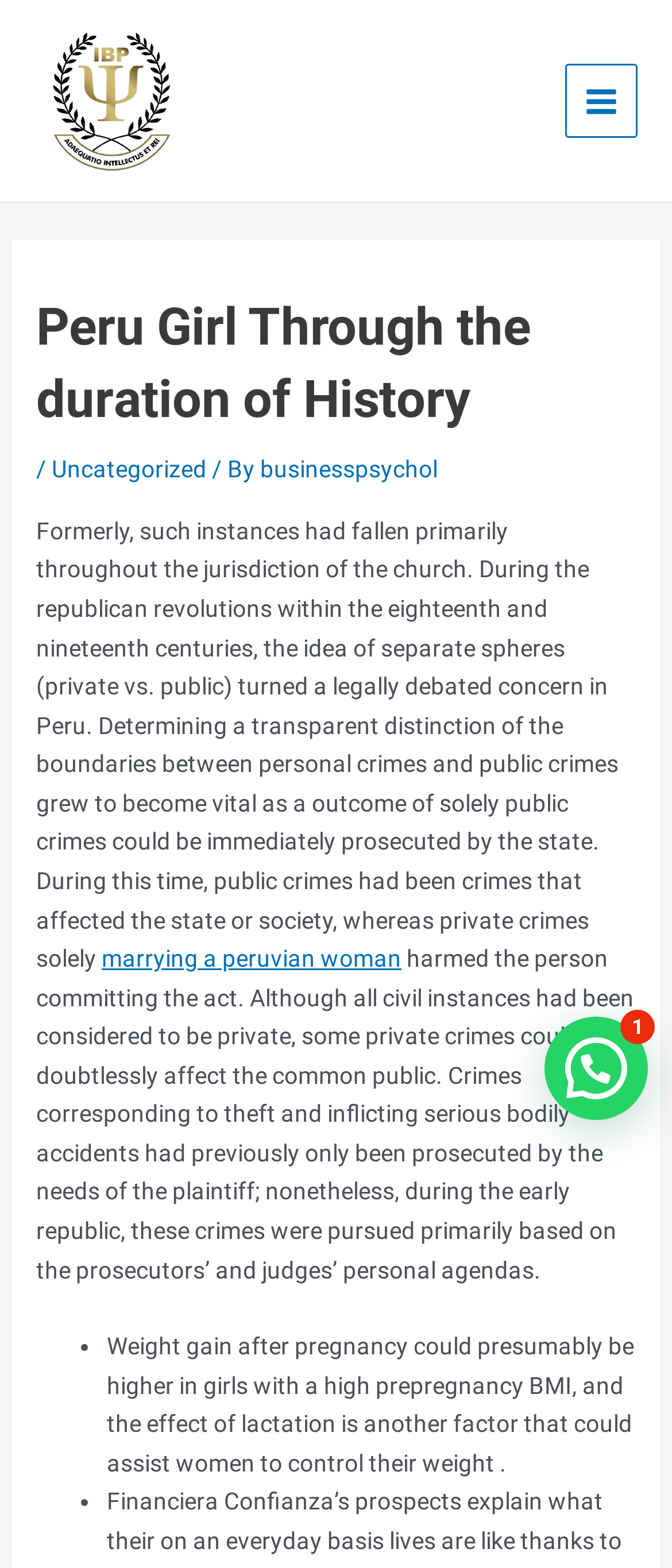What is the focus of the article's second paragraph?
Please provide a comprehensive answer based on the information in the image.

The second paragraph discusses the concept of public and private crimes in Peru, specifically how they were prosecuted during the republican revolutions in the 18th and 19th centuries.